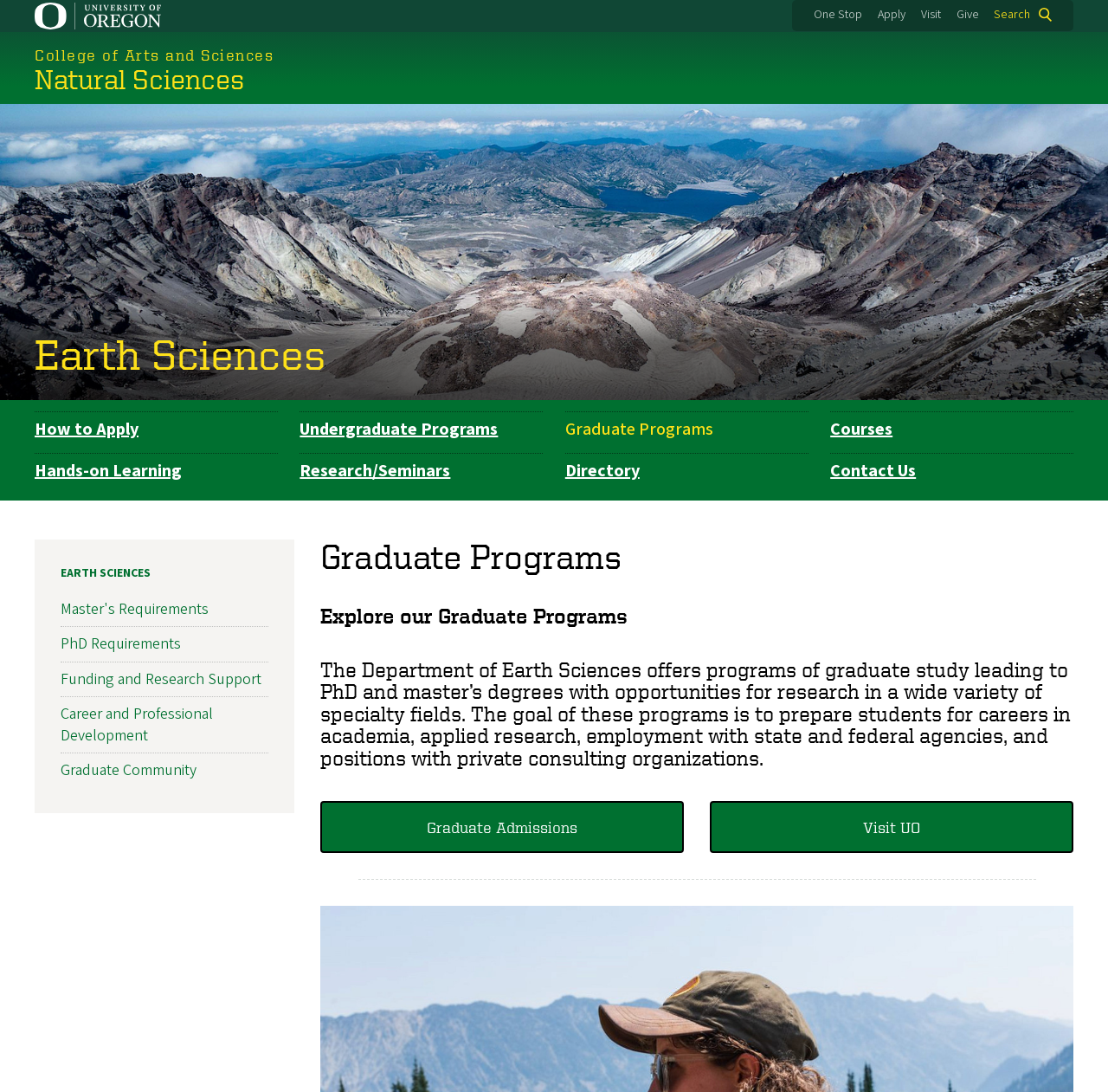How many links are there in the 'Department Navigation' section?
Provide a short answer using one word or a brief phrase based on the image.

9